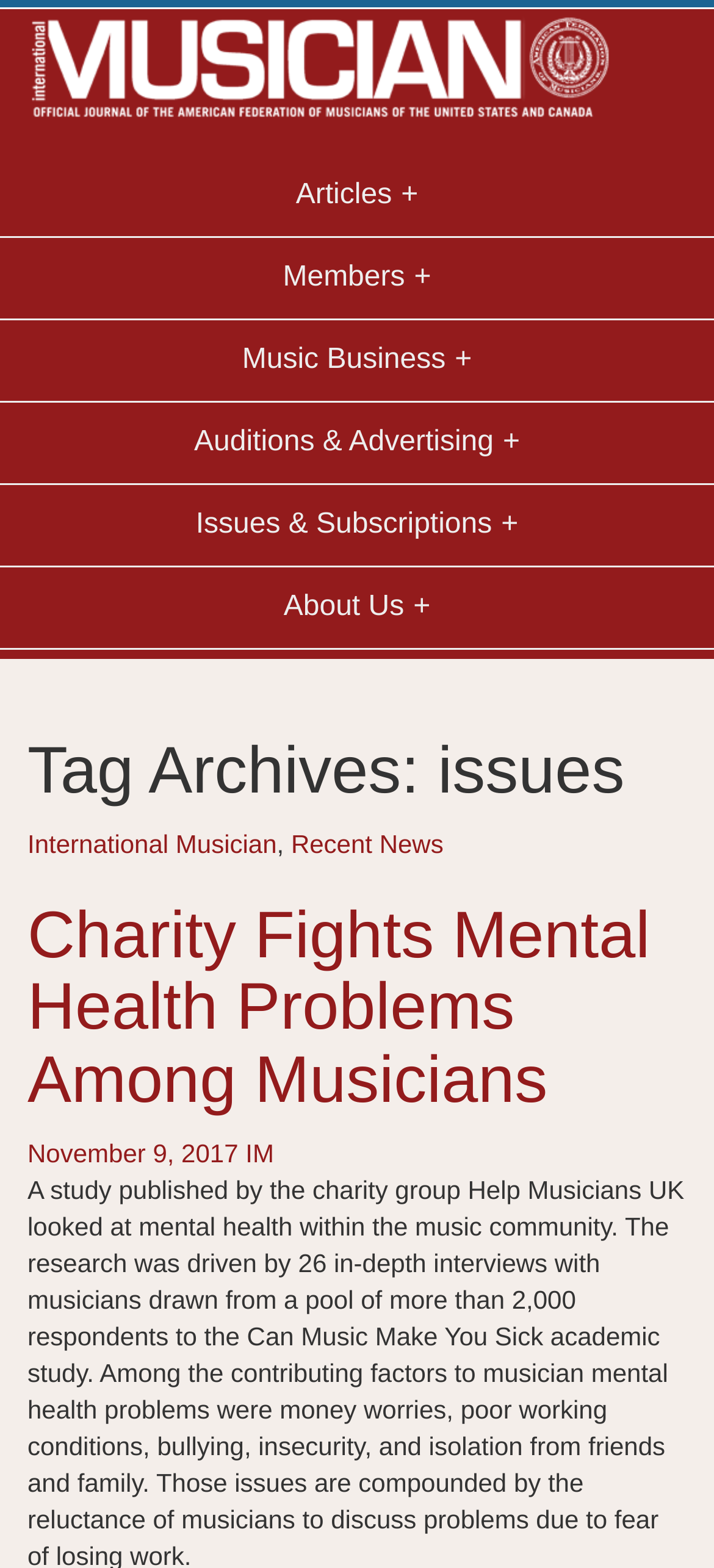Answer briefly with one word or phrase:
How many elements are in the header section?

3